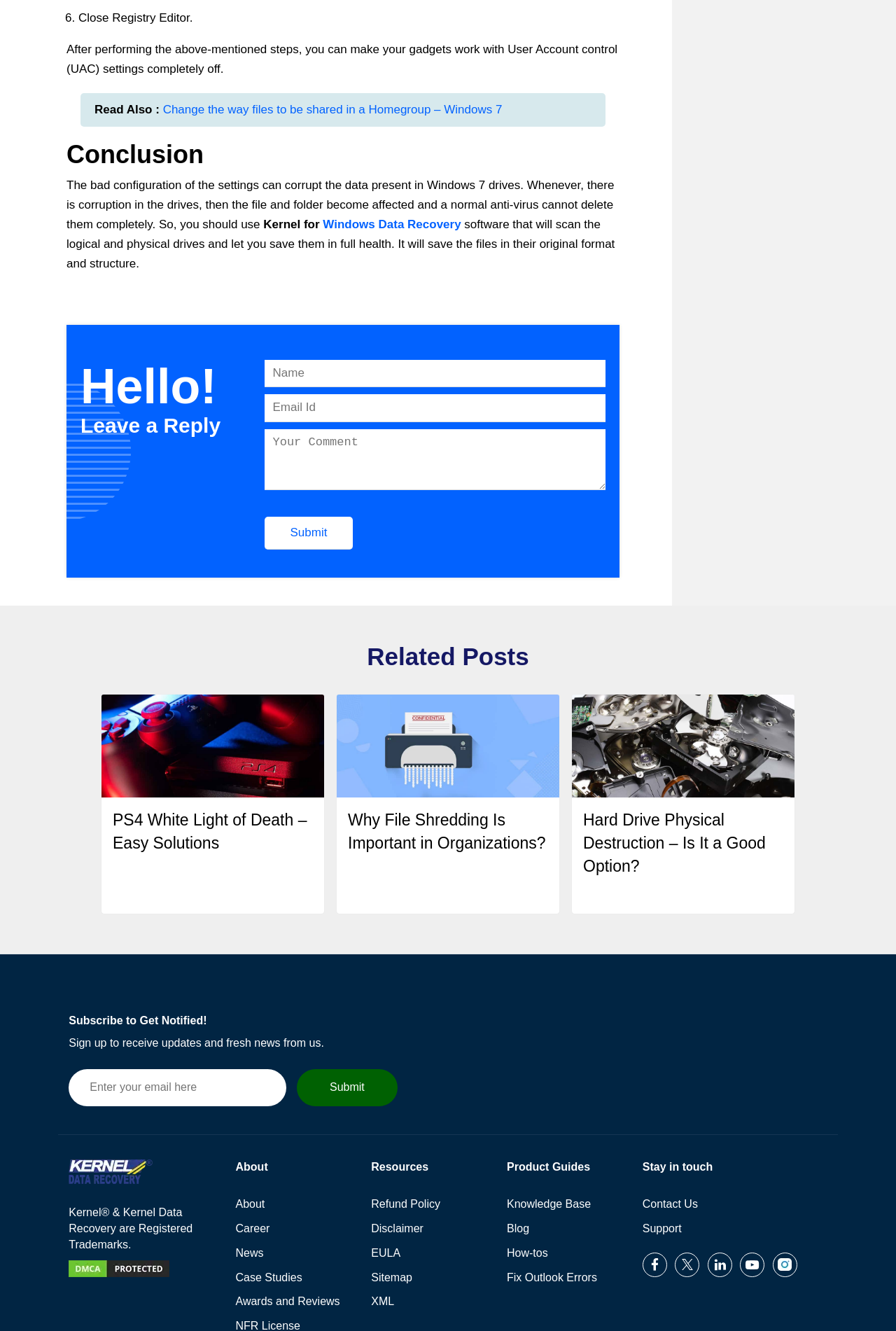Extract the bounding box of the UI element described as: "title="DMCA.com Protection Status"".

[0.077, 0.956, 0.189, 0.965]